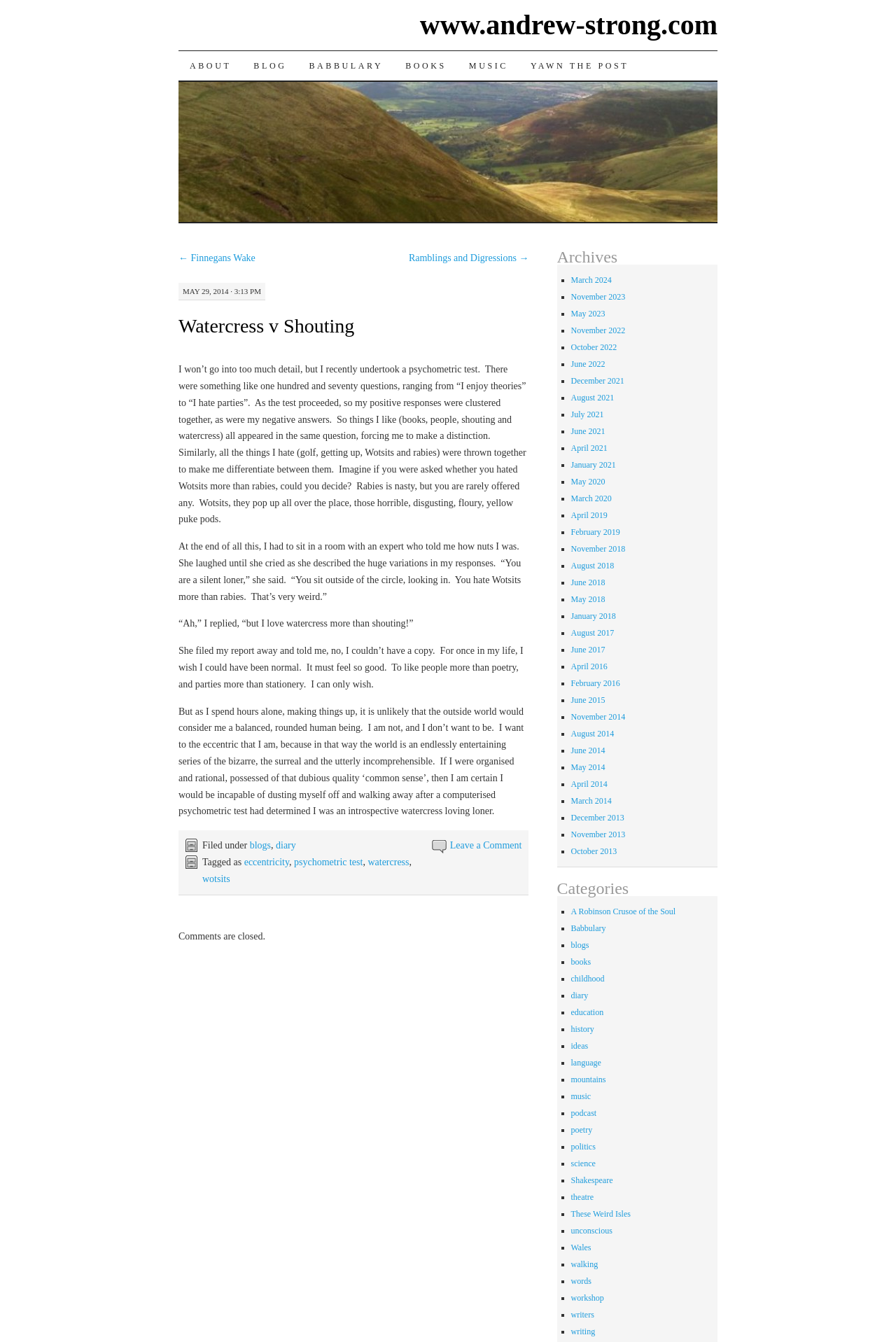Your task is to extract the text of the main heading from the webpage.

Watercress v Shouting